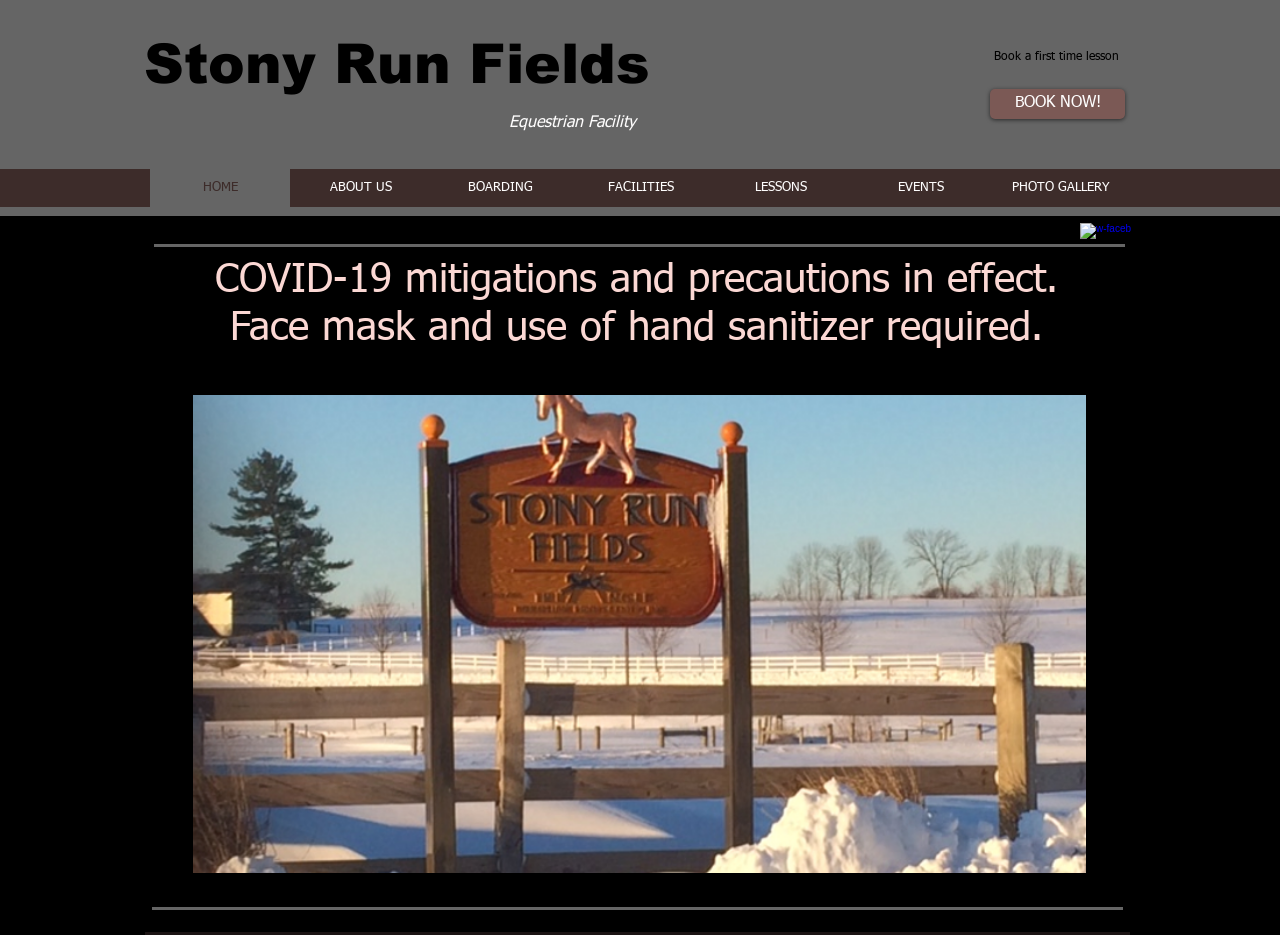What is the minimum age for horseback riding lessons?
Your answer should be a single word or phrase derived from the screenshot.

5